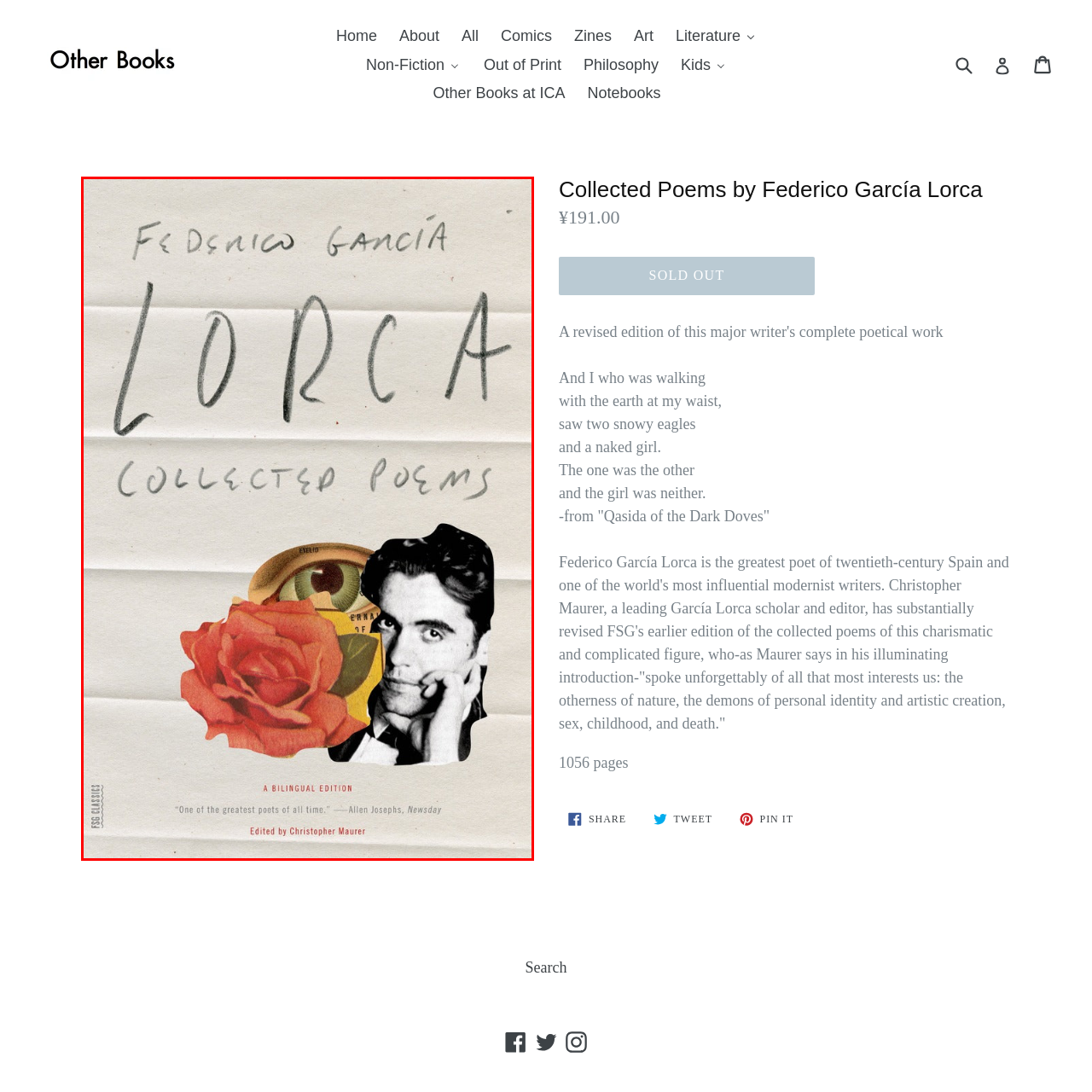Pay attention to the section of the image delineated by the white outline and provide a detailed response to the subsequent question, based on your observations: 
What is the significance of the red rose on the cover?

The vibrant red rose on the cover symbolizes passion and beauty, which are themes present in Lorca's poetry, and adds to the overall visually striking design of the book cover.